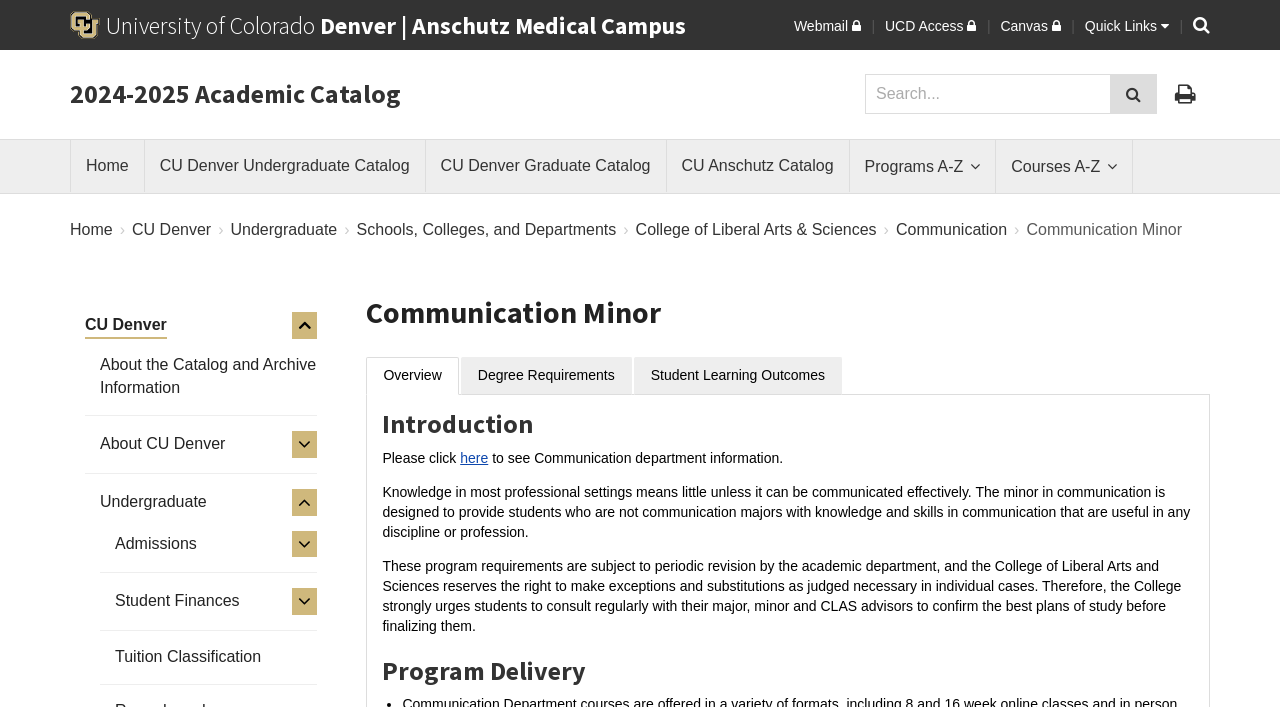Utilize the details in the image to give a detailed response to the question: What is the name of the university?

I found the answer by looking at the top-left corner of the webpage, where it says 'University of Colorado Denver home' with a link and an image. This suggests that the webpage is related to the University of Colorado Denver.